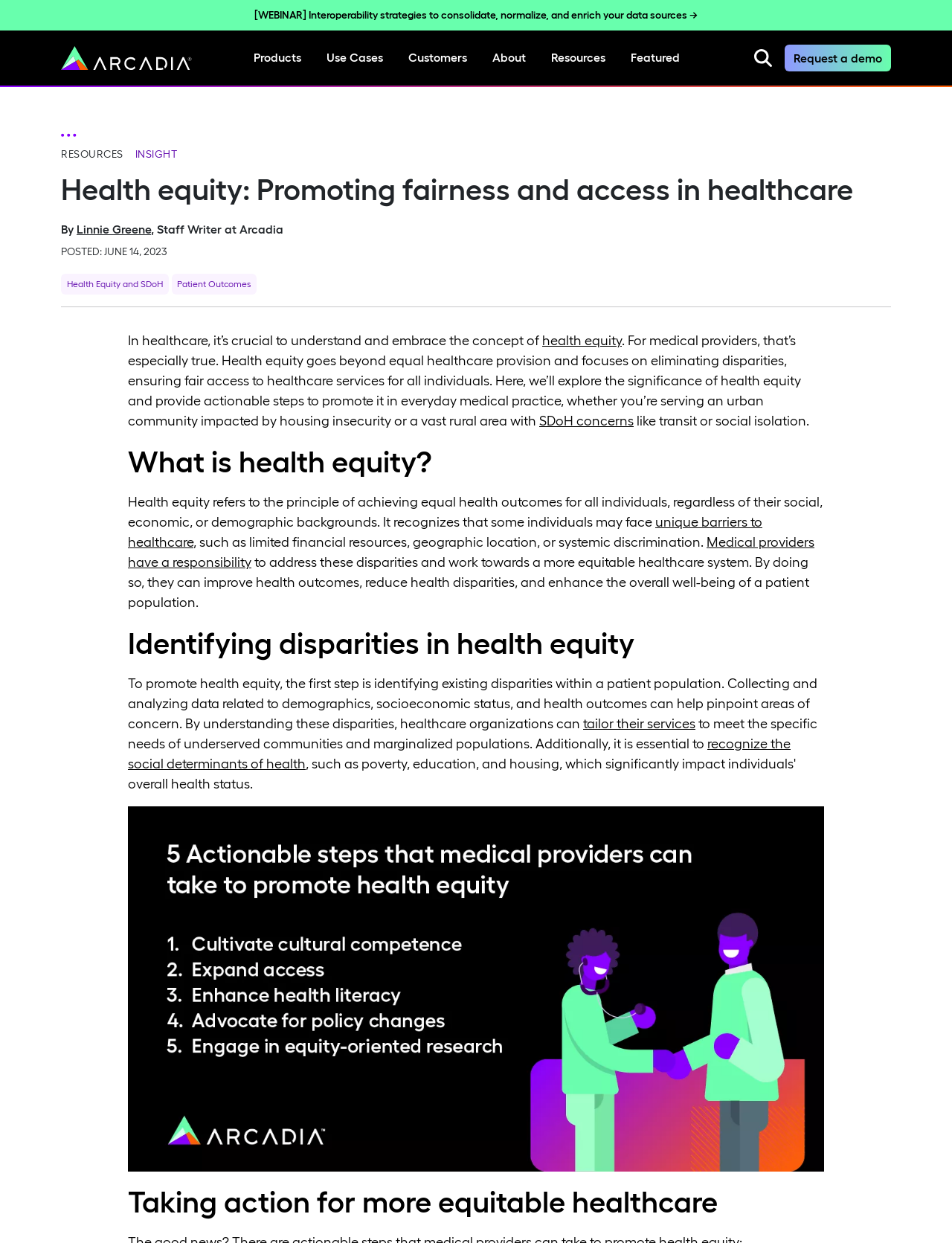Kindly determine the bounding box coordinates of the area that needs to be clicked to fulfill this instruction: "Learn more about 'Health Equity and SDoH'".

[0.064, 0.22, 0.177, 0.237]